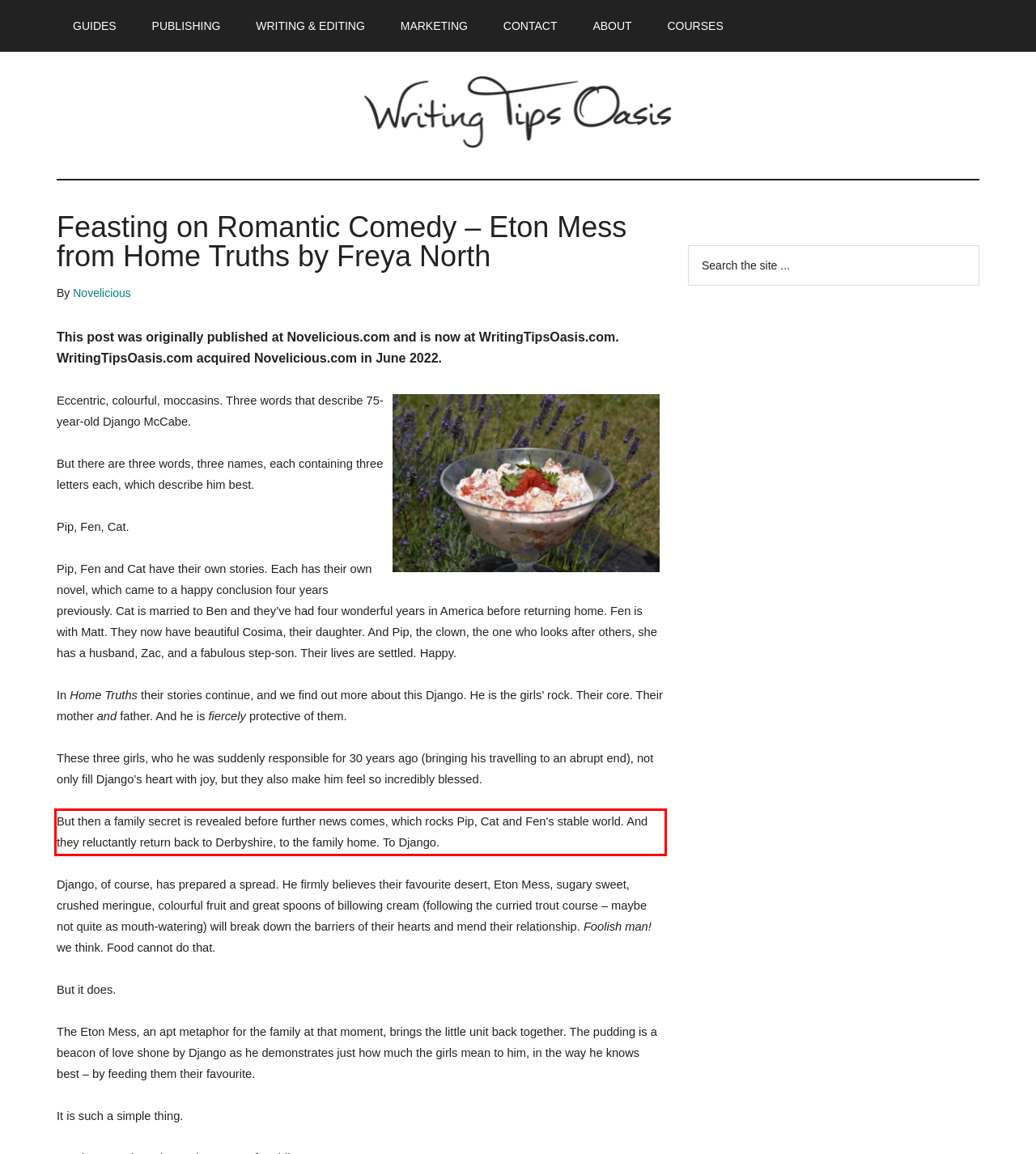Given the screenshot of a webpage, identify the red rectangle bounding box and recognize the text content inside it, generating the extracted text.

But then a family secret is revealed before further news comes, which rocks Pip, Cat and Fen's stable world. And they reluctantly return back to Derbyshire, to the family home. To Django.